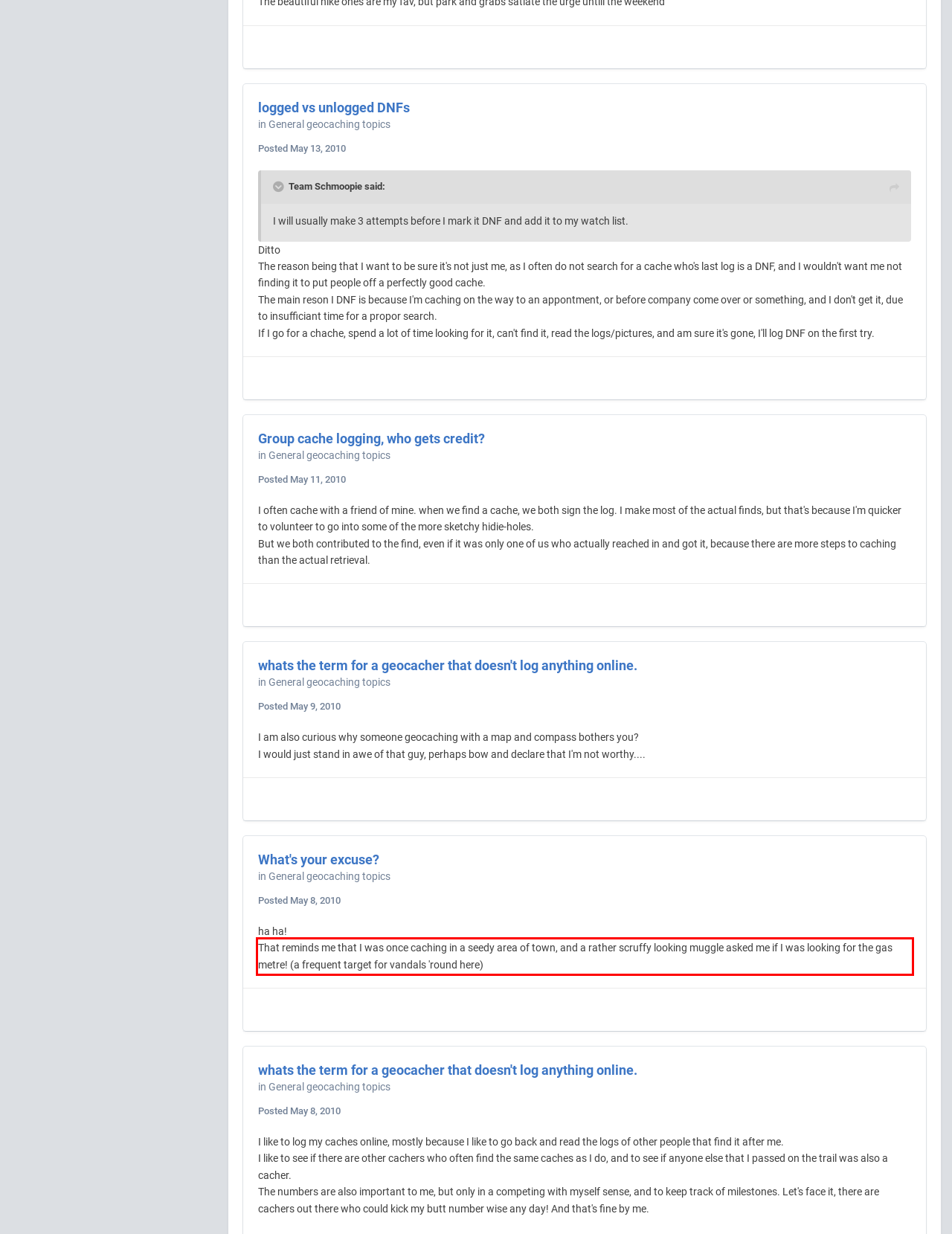Please identify the text within the red rectangular bounding box in the provided webpage screenshot.

That reminds me that I was once caching in a seedy area of town, and a rather scruffy looking muggle asked me if I was looking for the gas metre! (a frequent target for vandals 'round here)